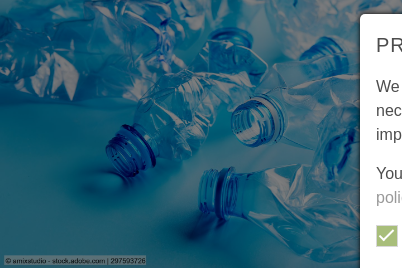Craft a detailed explanation of the image.

The image depicts a collection of crushed blue transparent PET (polyethylene terephthalate) bottles scattered across a light blue background. These bottles are often recycled materials, highlighting the importance of recycling in reducing plastic waste. This visual is part of an article discussing Resilux's acquisition of a majority stake in a Serbian PET recycling company, emphasizing the growing significance of recycling efforts in the plastics industry. The image serves to visually represent the topic of recycling and environmental sustainability.